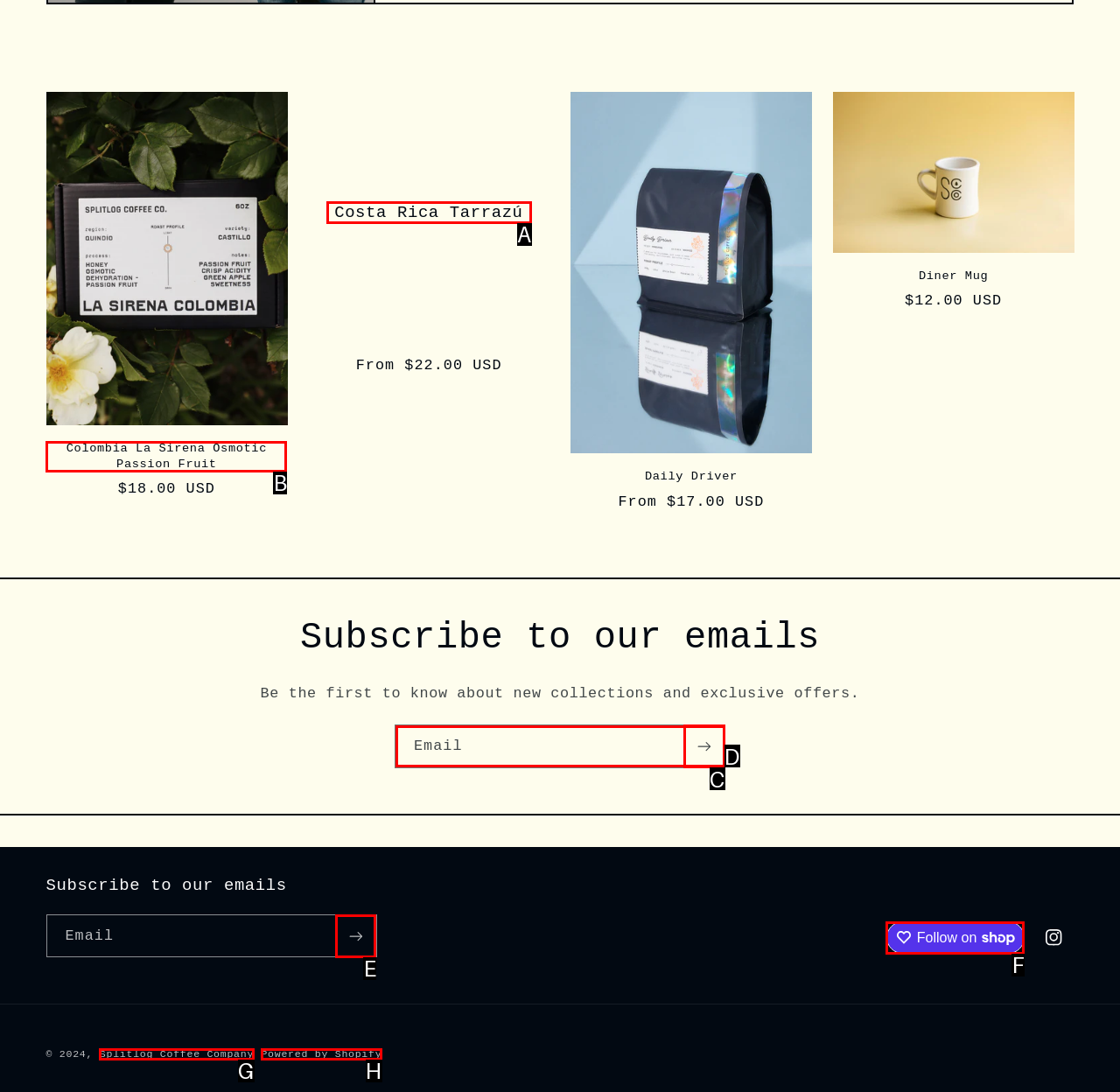Select the right option to accomplish this task: View product details of Colombia La Sirena Osmotic Passion Fruit. Reply with the letter corresponding to the correct UI element.

B